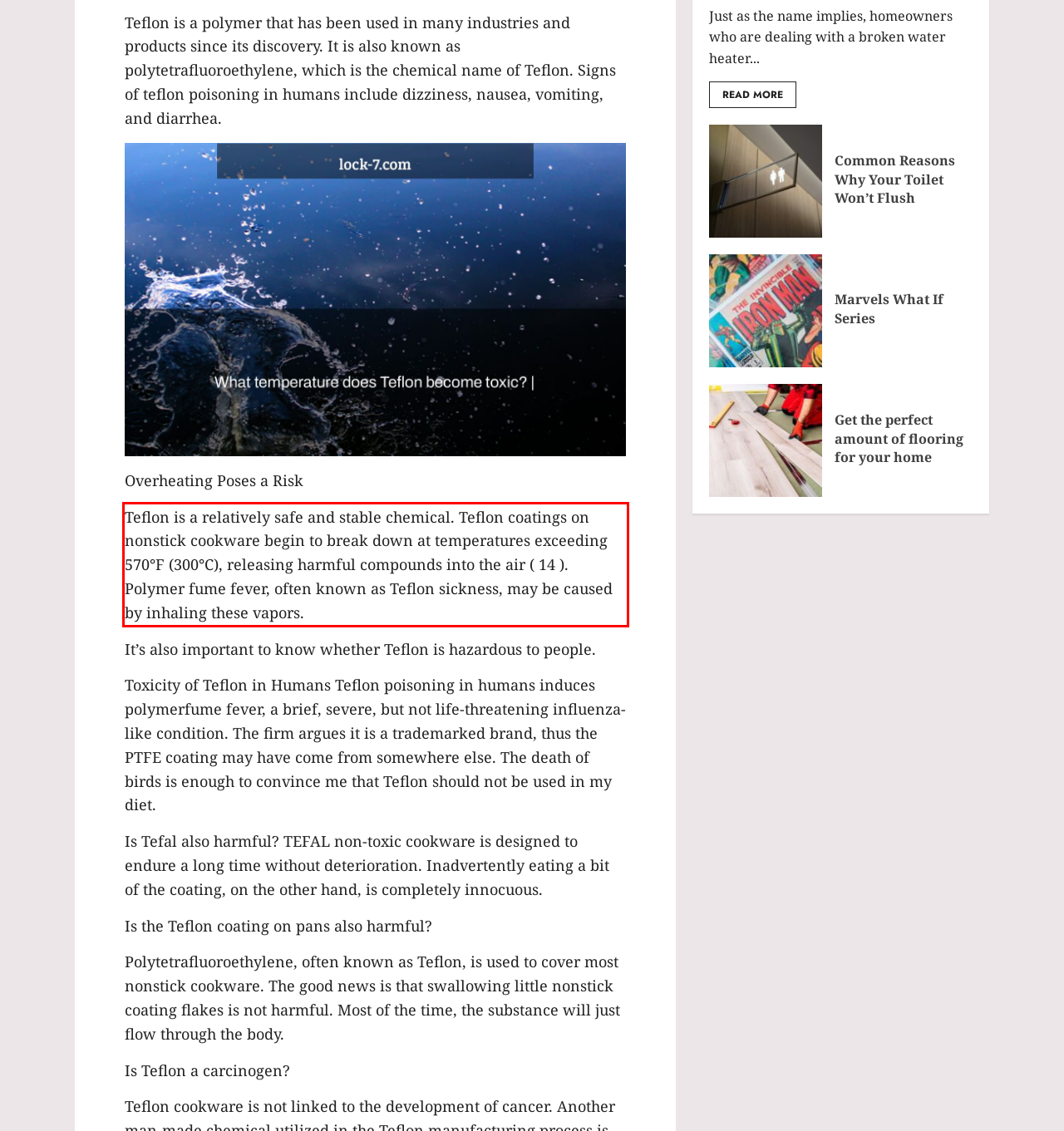Look at the provided screenshot of the webpage and perform OCR on the text within the red bounding box.

Teflon is a relatively safe and stable chemical. Teflon coatings on nonstick cookware begin to break down at temperatures exceeding 570°F (300°C), releasing harmful compounds into the air ( 14 ). Polymer fume fever, often known as Teflon sickness, may be caused by inhaling these vapors.